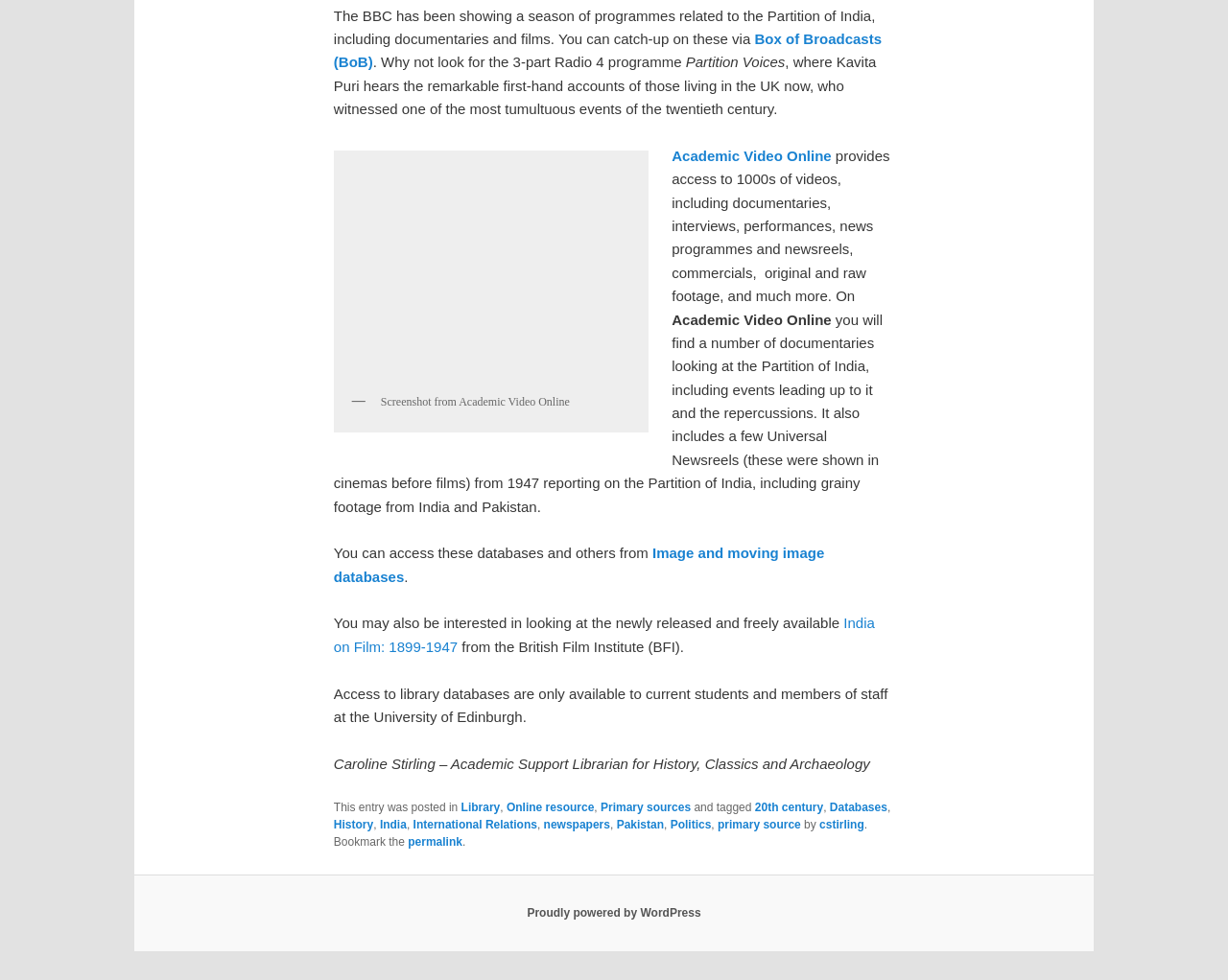Determine the bounding box coordinates of the clickable element necessary to fulfill the instruction: "Visit 'India on Film: 1899-1947'". Provide the coordinates as four float numbers within the 0 to 1 range, i.e., [left, top, right, bottom].

[0.272, 0.628, 0.712, 0.668]